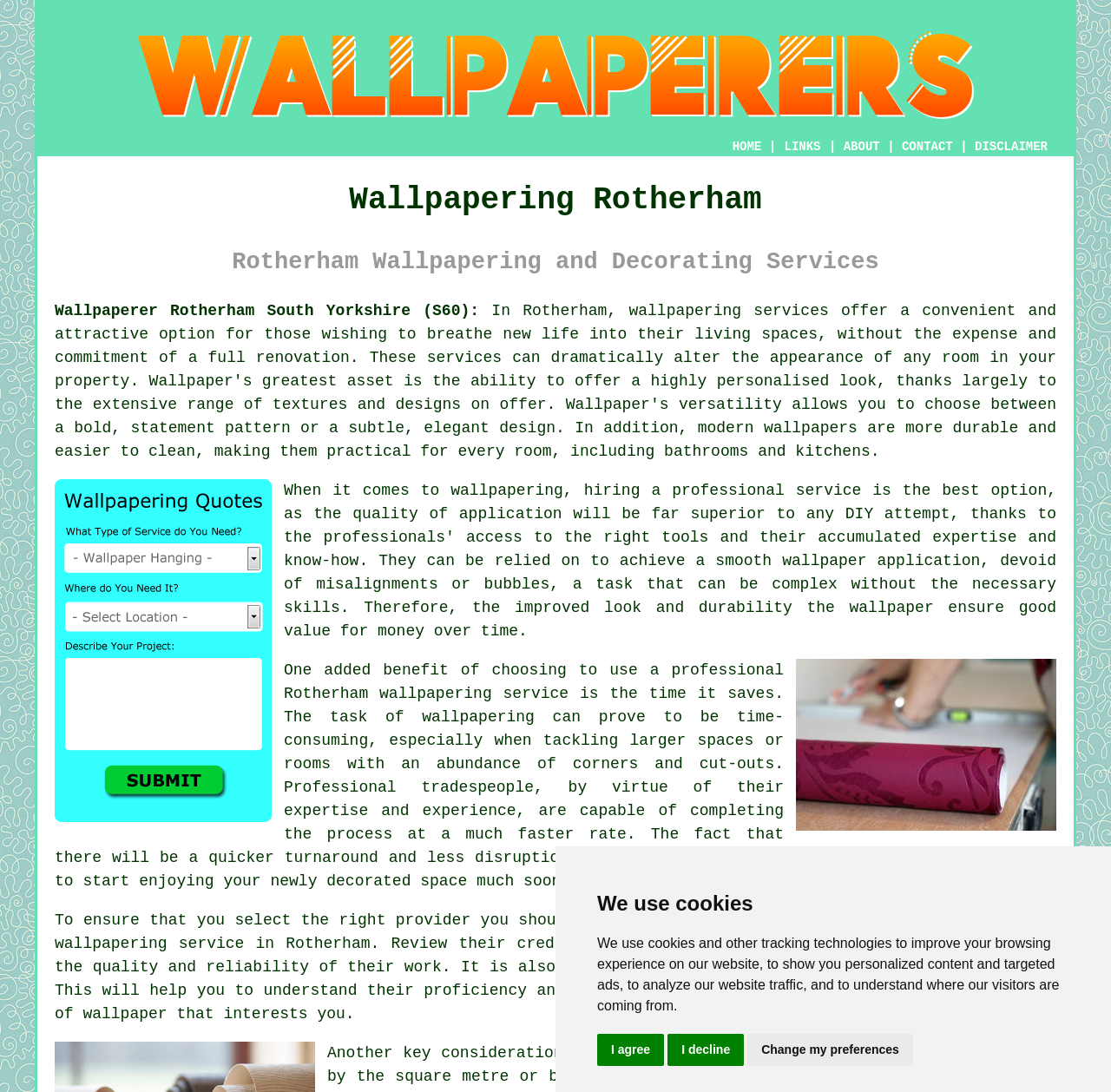Respond to the following question with a brief word or phrase:
What type of image is displayed at the top of the webpage?

Wallpaperer